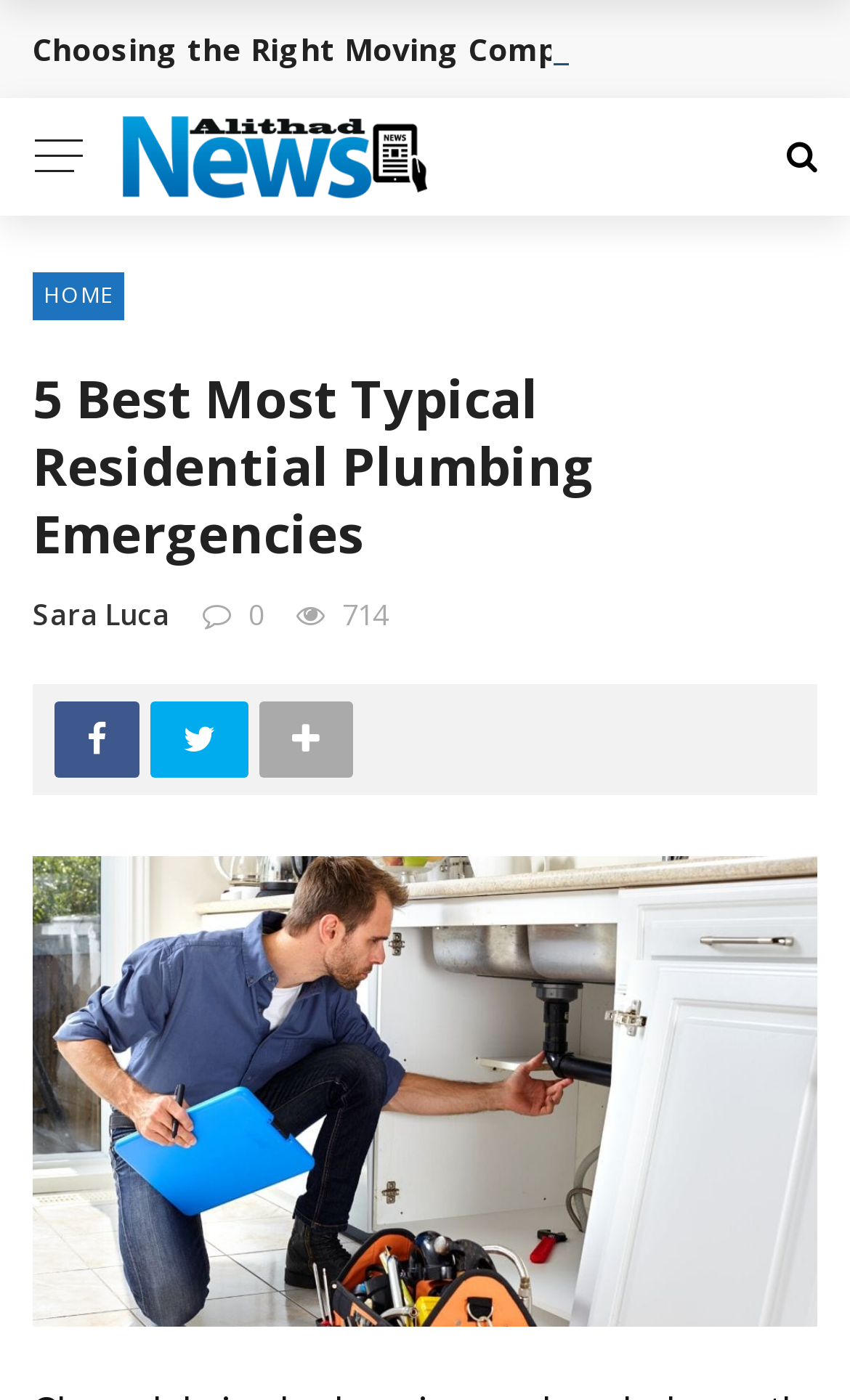Identify and provide the title of the webpage.

5 Best Most Typical Residential Plumbing Emergencies